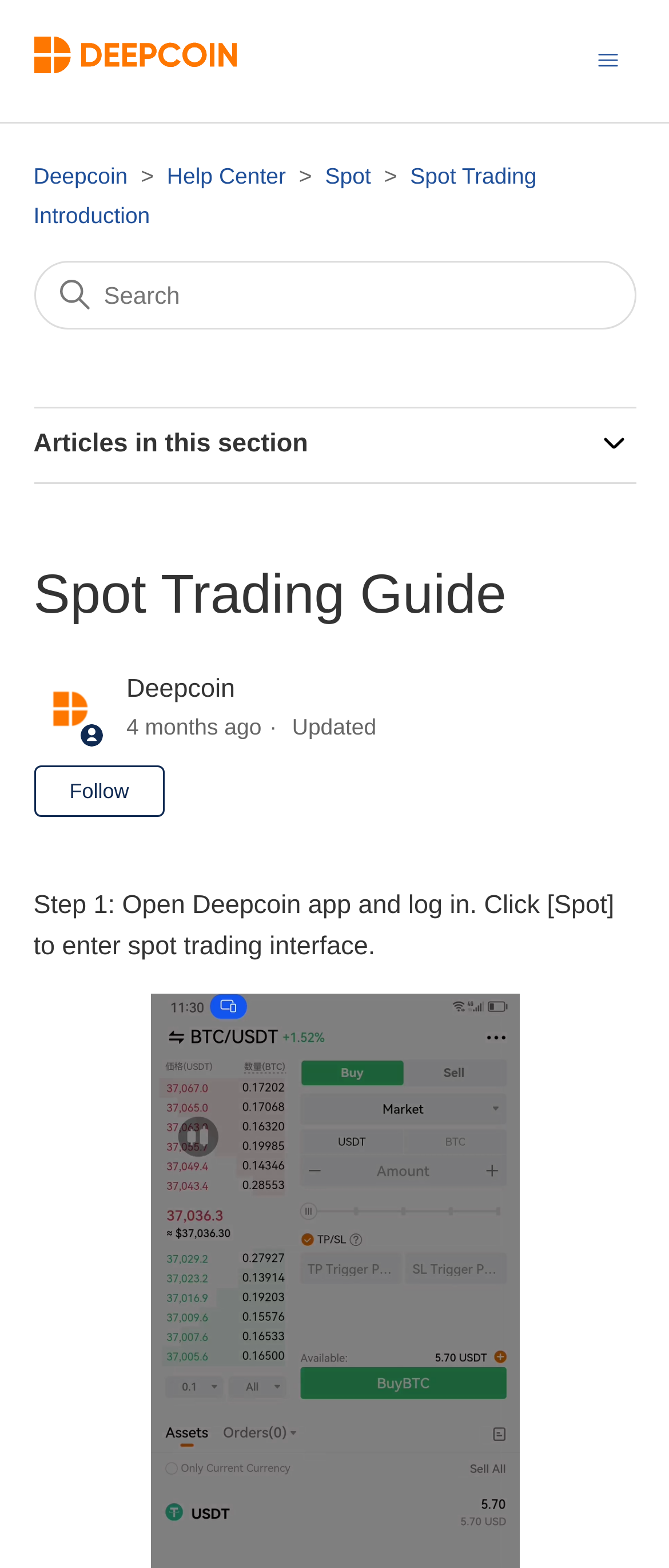Extract the bounding box coordinates for the UI element described by the text: "Help Center". The coordinates should be in the form of [left, top, right, bottom] with values between 0 and 1.

[0.249, 0.104, 0.427, 0.12]